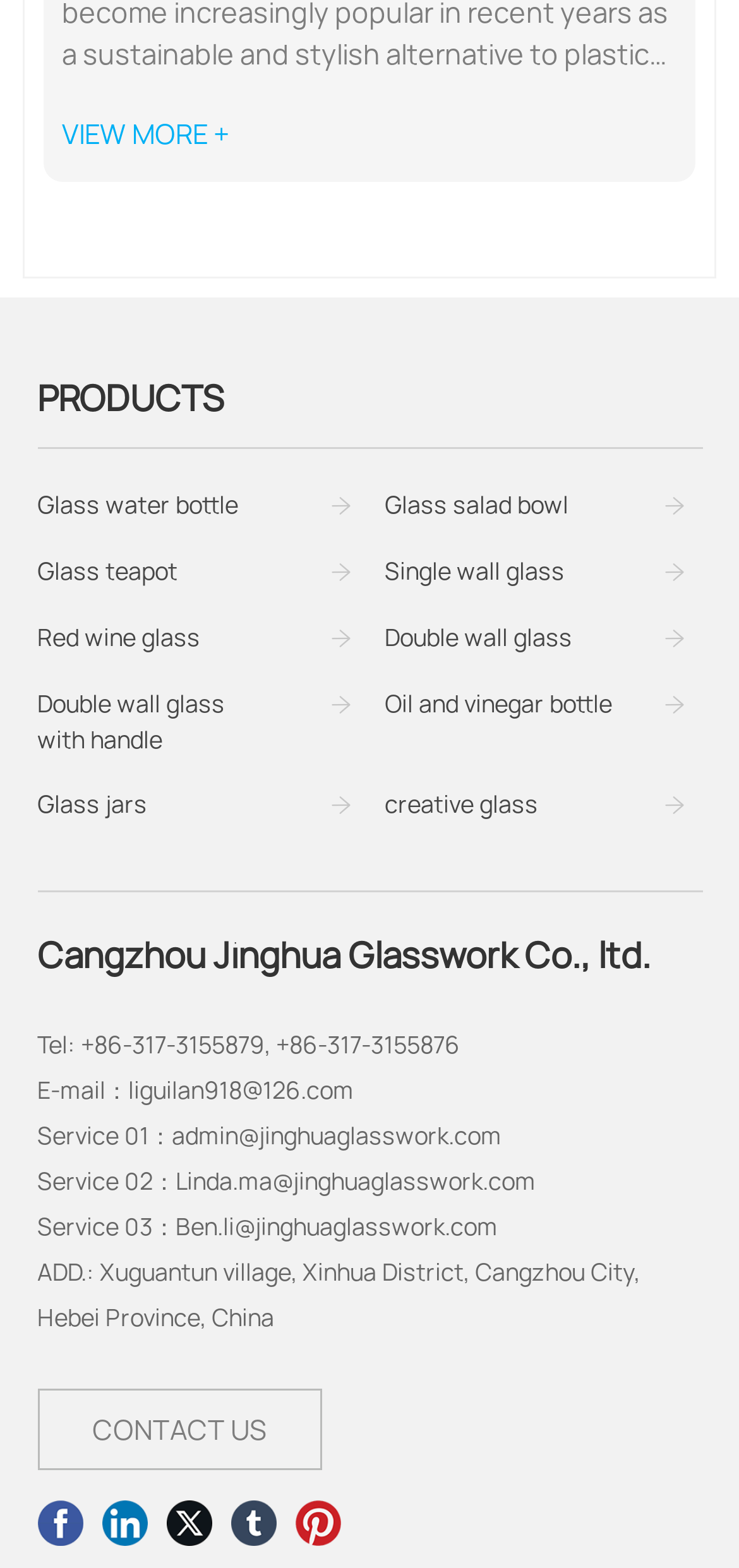Can you find the bounding box coordinates of the area I should click to execute the following instruction: "Check the organizer's information"?

None